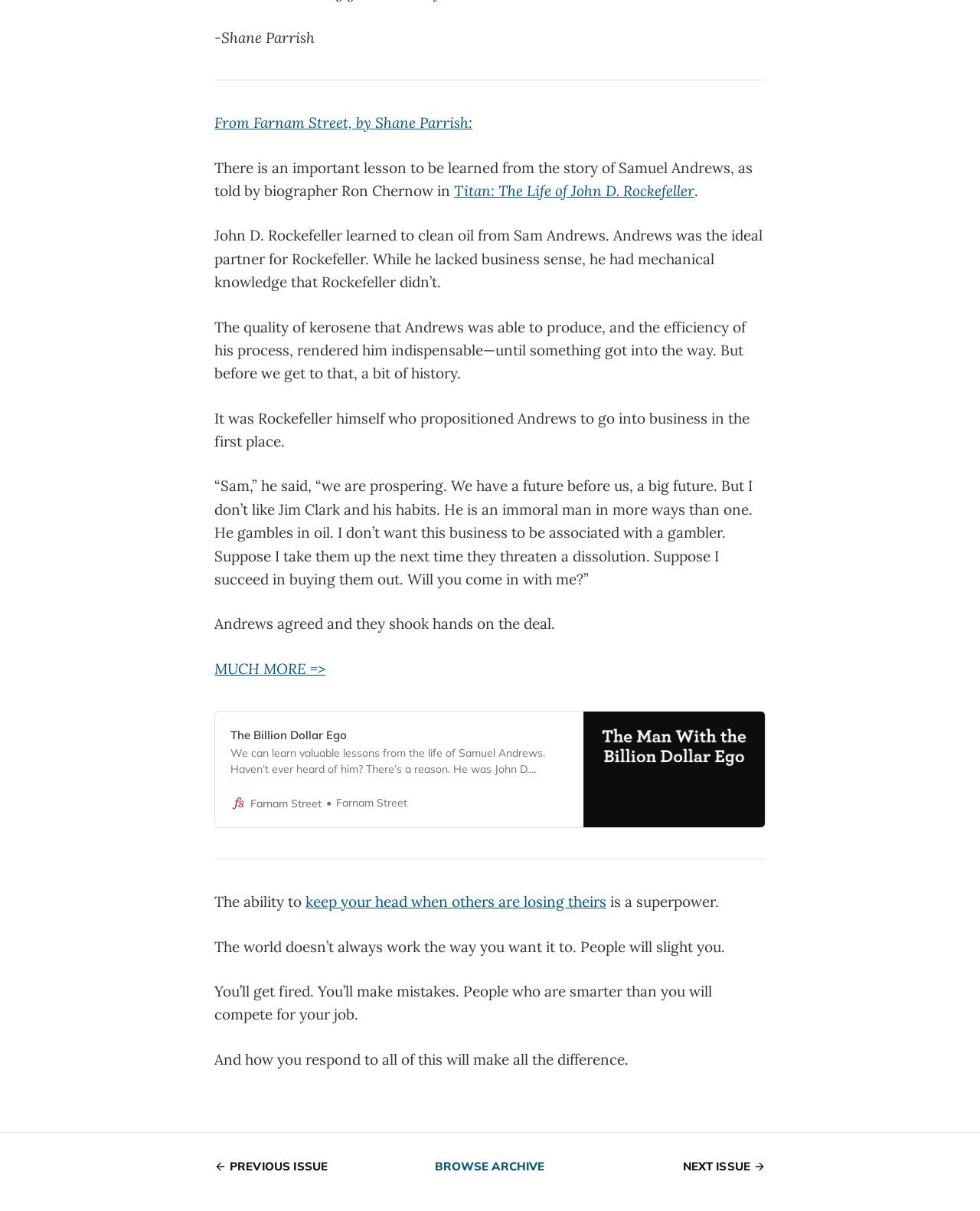Determine the bounding box coordinates of the region I should click to achieve the following instruction: "Click on the link to read more about Titan: The Life of John D. Rockefeller". Ensure the bounding box coordinates are four float numbers between 0 and 1, i.e., [left, top, right, bottom].

[0.463, 0.15, 0.709, 0.165]